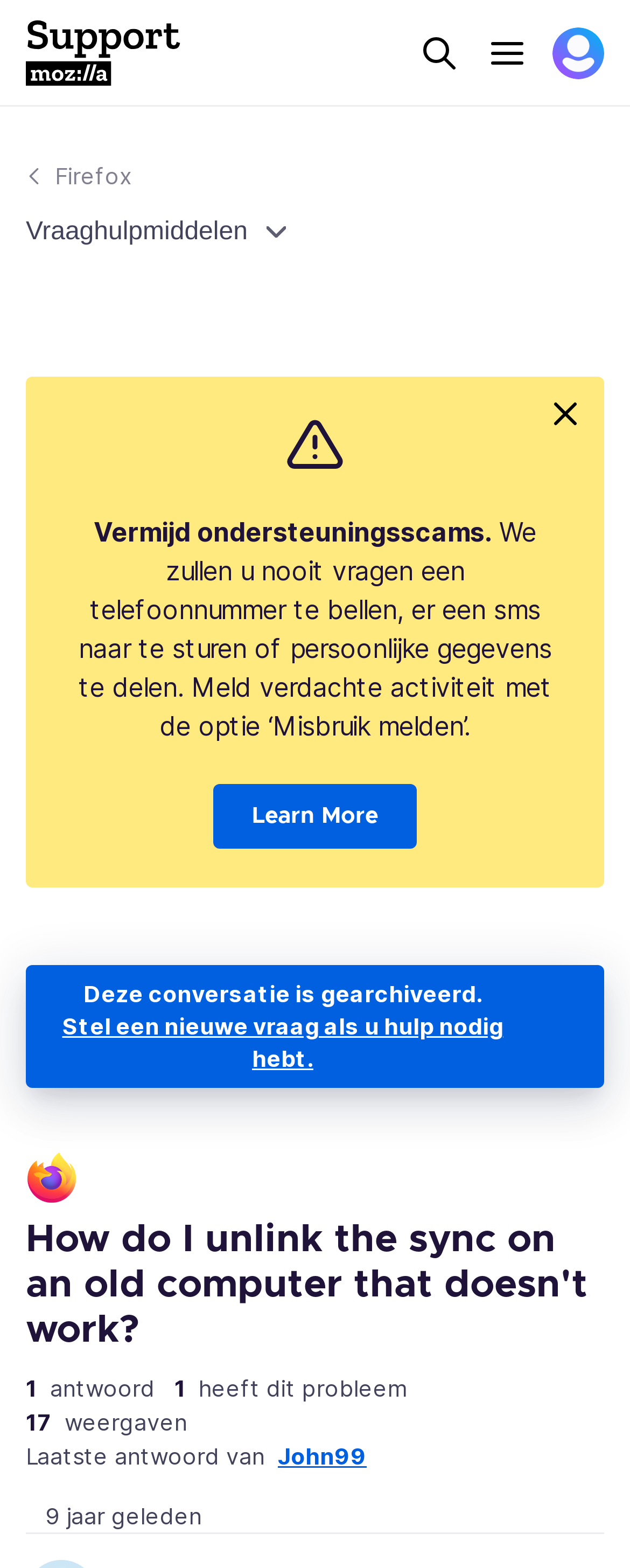Determine the bounding box coordinates for the UI element with the following description: "John99". The coordinates should be four float numbers between 0 and 1, represented as [left, top, right, bottom].

[0.441, 0.92, 0.582, 0.937]